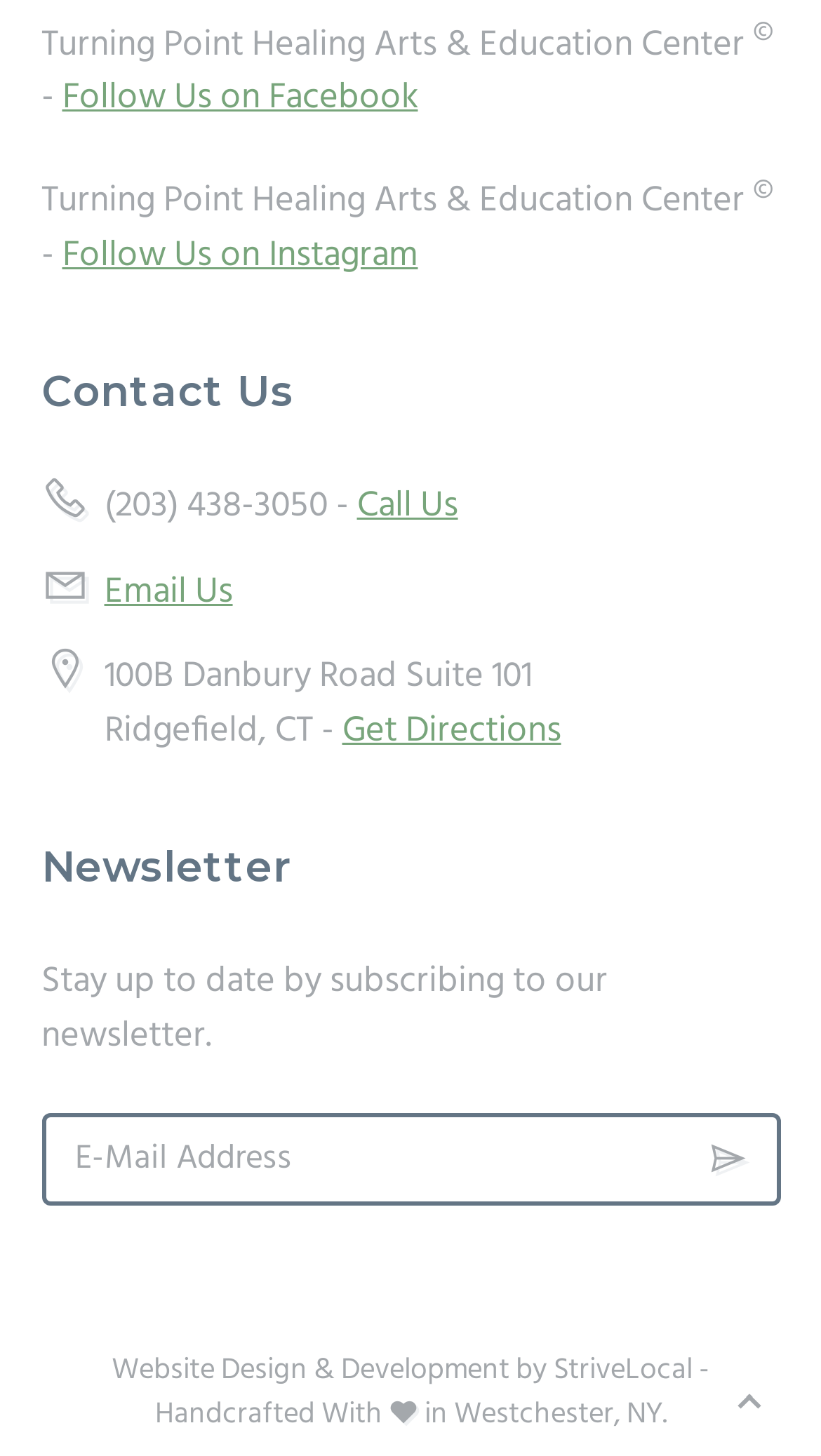What is the button below the textbox for?
Give a thorough and detailed response to the question.

The button is located below the textbox in the 'Newsletter' section, and it is labeled as 'Go', indicating that it is used to submit the email address to subscribe to the newsletter.